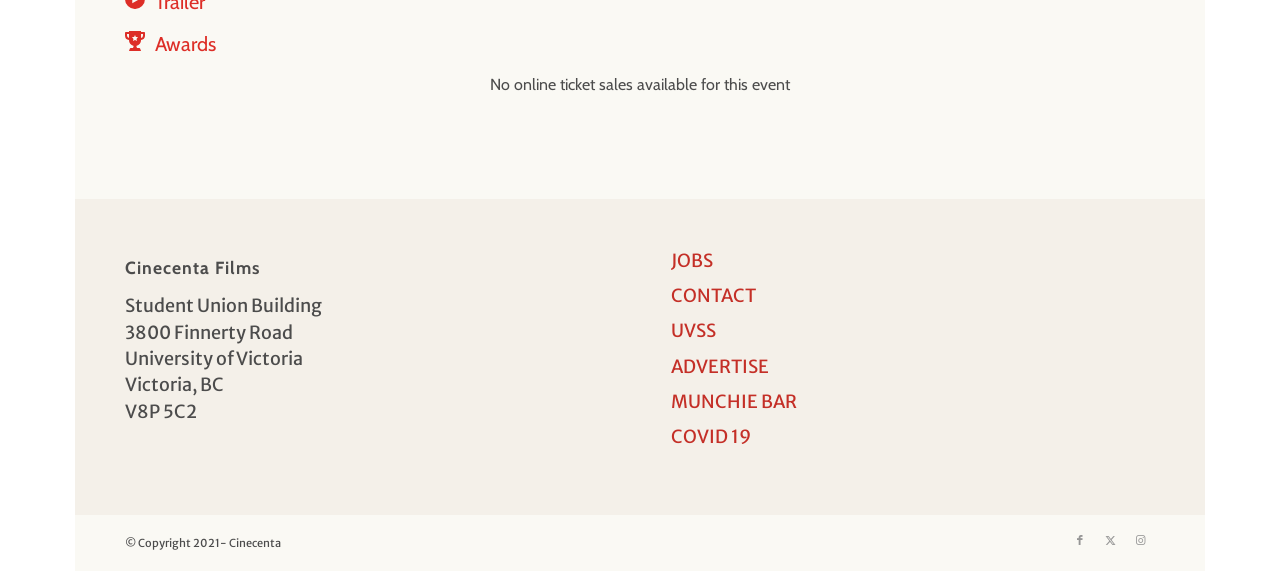How many links are there in the footer section?
Look at the image and answer the question with a single word or phrase.

3